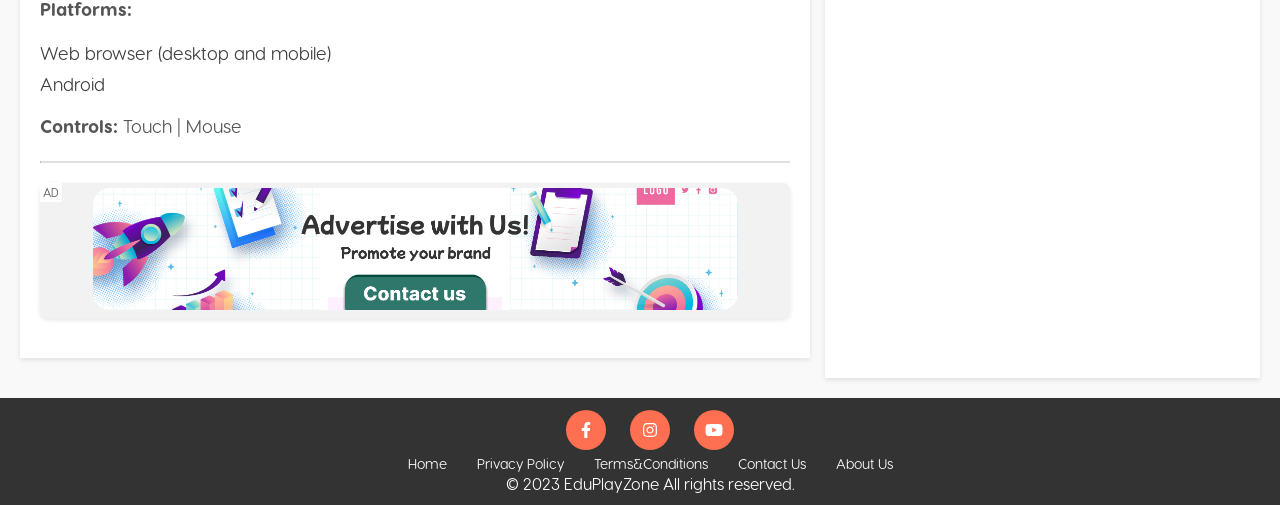Carefully observe the image and respond to the question with a detailed answer:
What is the text above the links 'Home', 'Privacy Policy', etc.?

The question is asking about the text above the links 'Home', 'Privacy Policy', etc. on the webpage. By looking at the StaticText element with the text 'Controls:', we can determine that the text above the links is 'Controls:'.